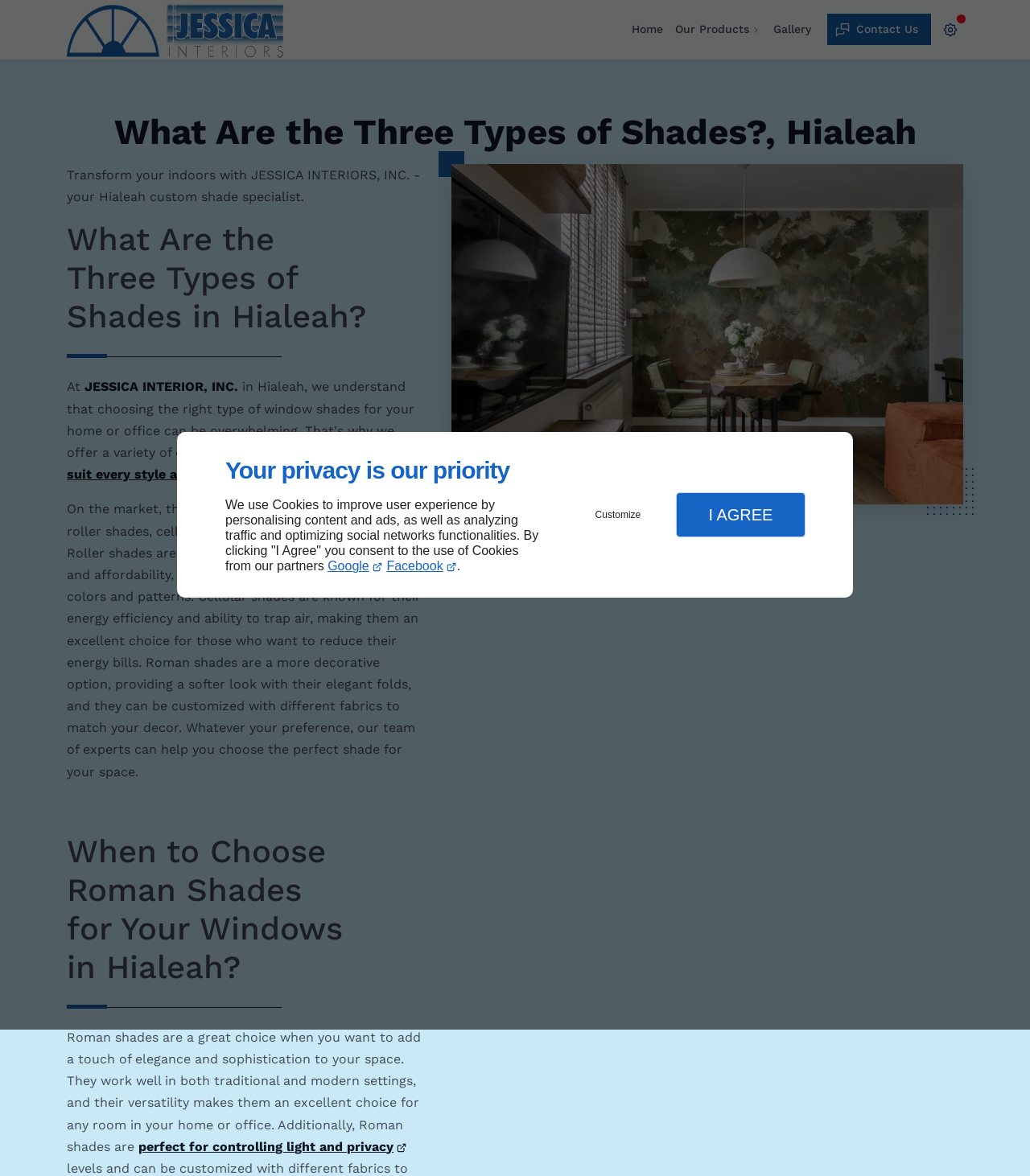Please respond in a single word or phrase: 
What is the benefit of cellular shades?

Energy efficiency